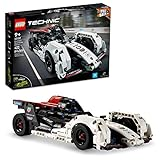Respond to the following query with just one word or a short phrase: 
What is the purpose of the LEGO Technic AR+ app?

Virtual races